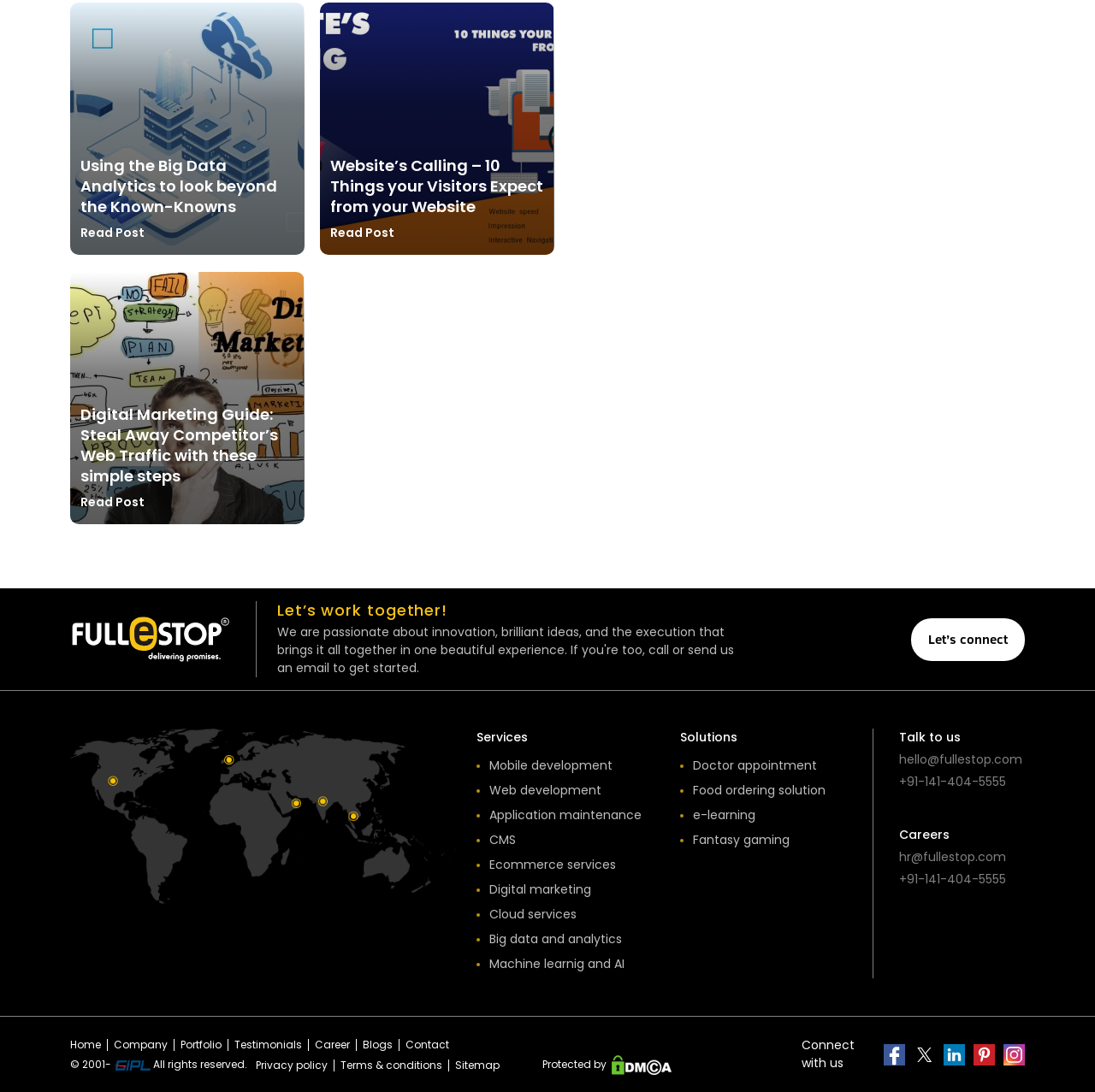Provide the bounding box coordinates of the area you need to click to execute the following instruction: "Click on the 'Facebook' link".

[0.807, 0.956, 0.827, 0.976]